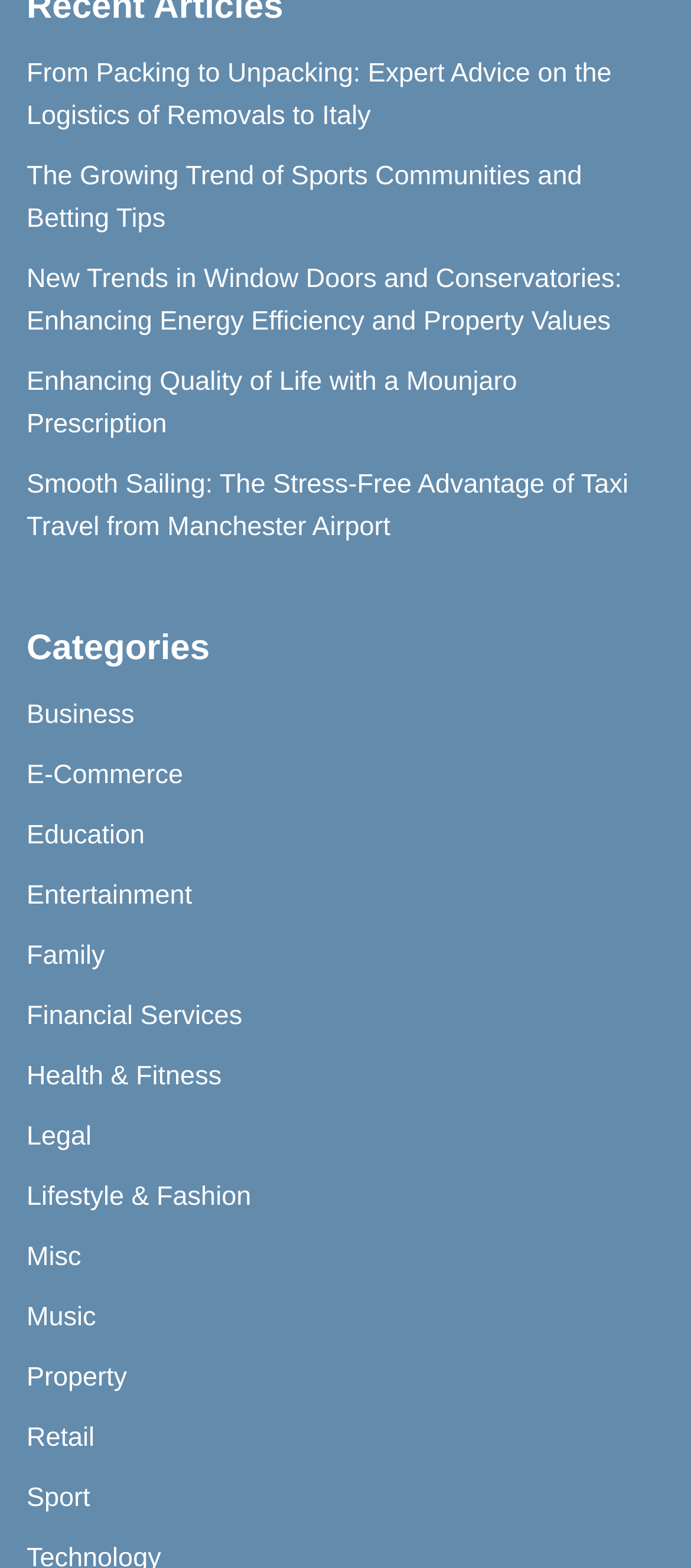What is the first article about?
Provide a detailed answer to the question, using the image to inform your response.

The first link on the webpage has the text 'From Packing to Unpacking: Expert Advice on the Logistics of Removals to Italy', which suggests that the first article is about removals to Italy.